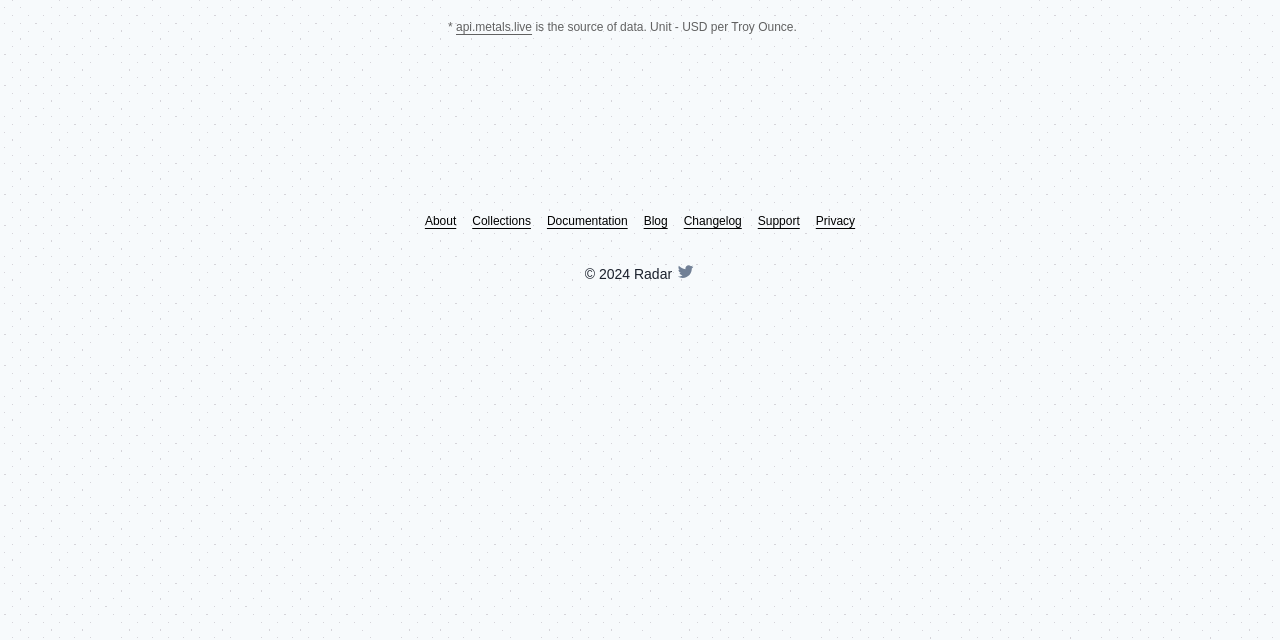Locate the bounding box of the UI element described by: "About" in the given webpage screenshot.

[0.332, 0.331, 0.356, 0.359]